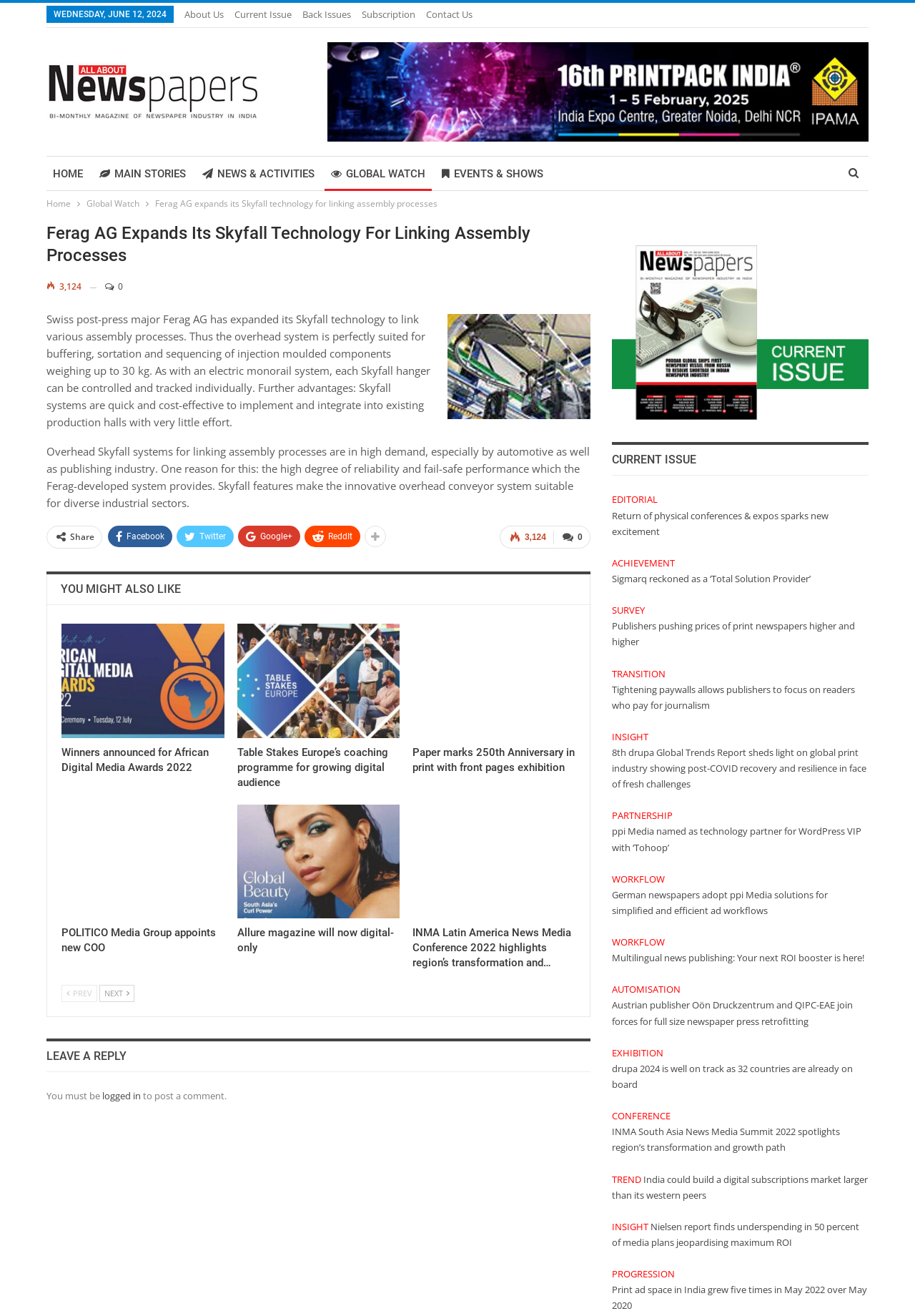Analyze the image and provide a detailed answer to the question: What is the purpose of the Skyfall system?

I found the purpose of the Skyfall system by reading the article content, which says 'Thus the overhead system is perfectly suited for buffering, sortation and sequencing of injection moulded components weighing up to 30 kg.' The purpose of the Skyfall system is for buffering, sortation, and sequencing.